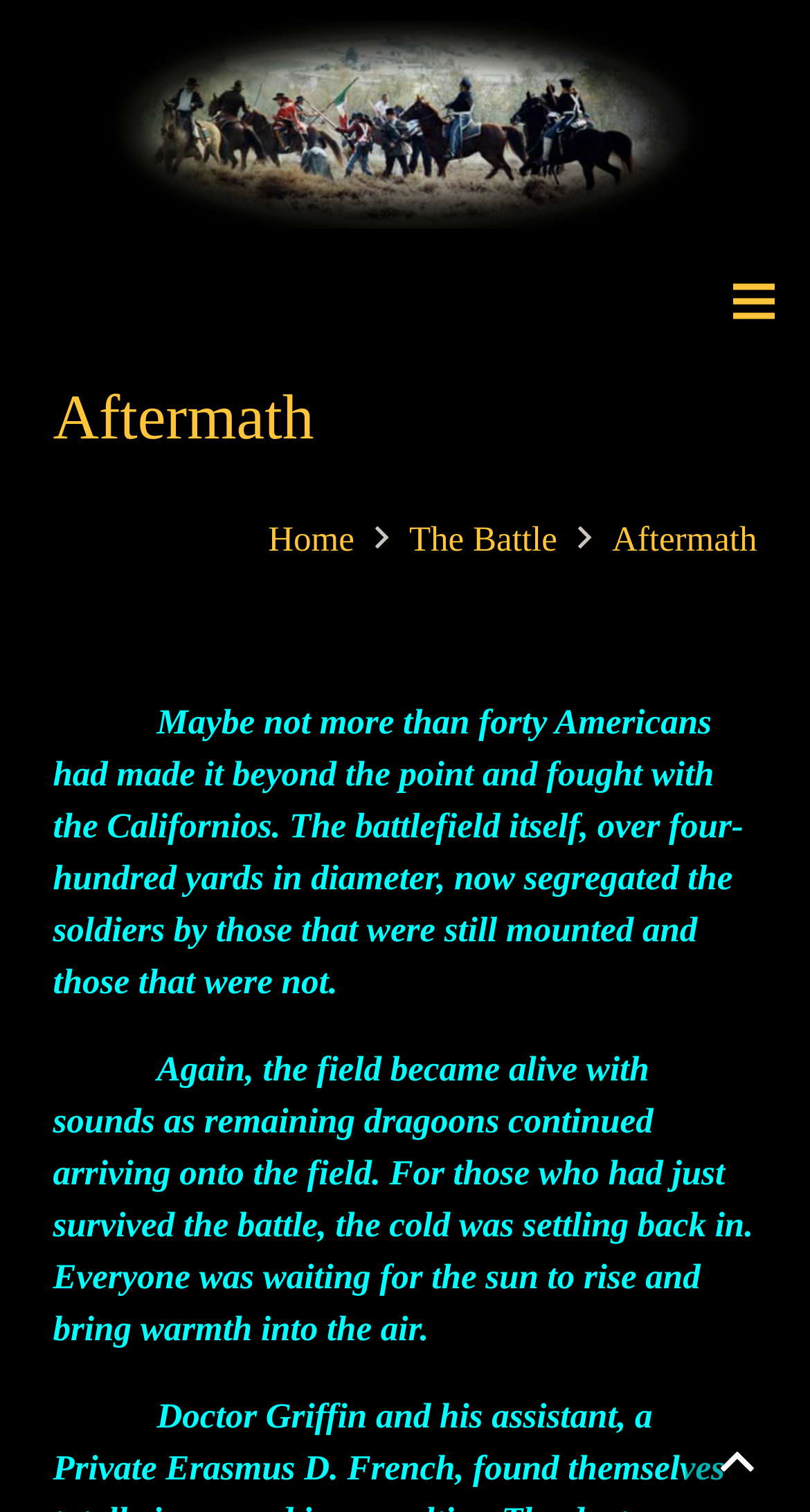What is the condition of the soldiers who had just survived the battle?
Refer to the image and give a detailed answer to the query.

I found this answer by reading the StaticText element that describes the scene after the battle, which states that 'the cold was settling back in' for those who had just survived the battle.